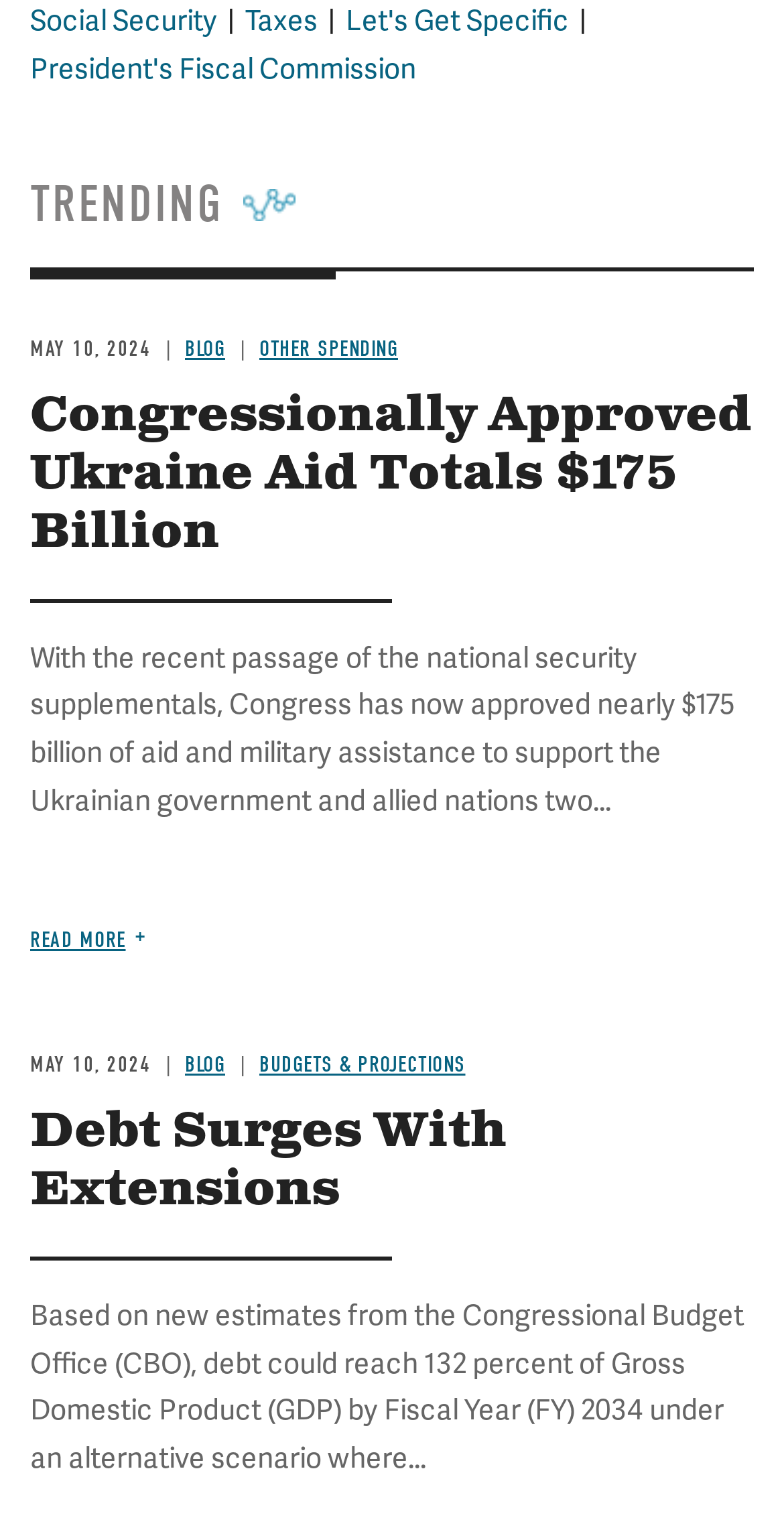Please find the bounding box coordinates of the section that needs to be clicked to achieve this instruction: "Click on 'Social Security'".

[0.038, 0.002, 0.277, 0.025]